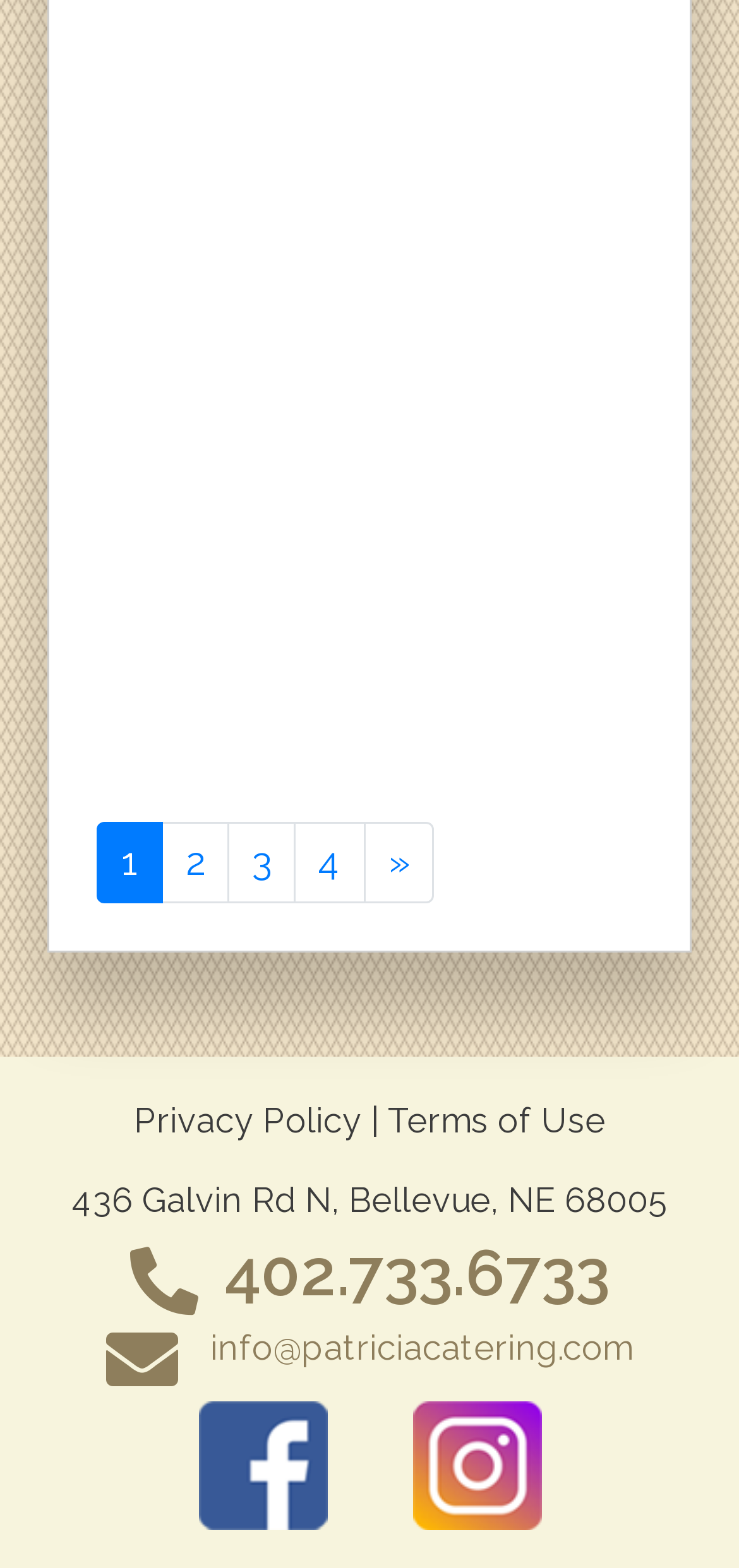Can you show the bounding box coordinates of the region to click on to complete the task described in the instruction: "send an email"?

[0.144, 0.843, 0.856, 0.875]